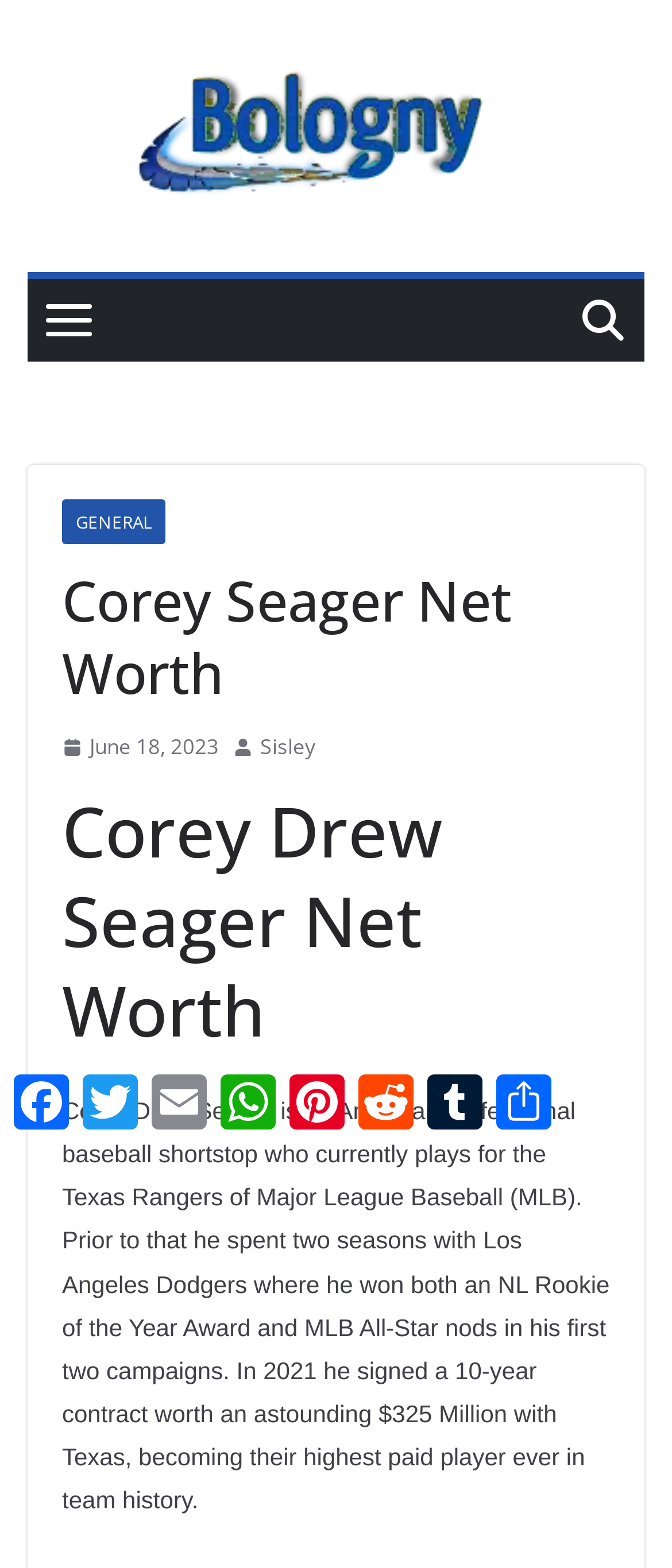Refer to the image and provide a thorough answer to this question:
What is Corey Seager's current team?

Based on the webpage content, Corey Seager is an American professional baseball shortstop who currently plays for the Texas Rangers of Major League Baseball (MLB).